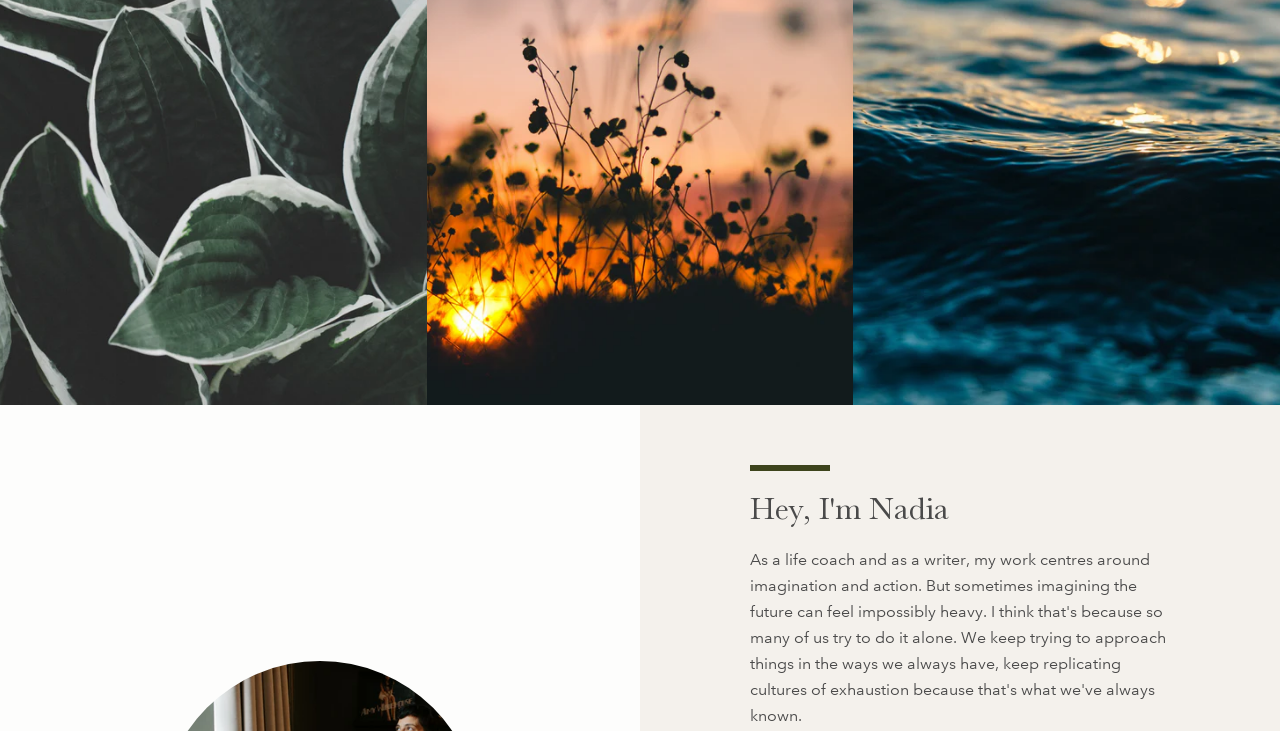Using the provided element description "easy read website", determine the bounding box coordinates of the UI element.

[0.557, 0.65, 0.665, 0.671]